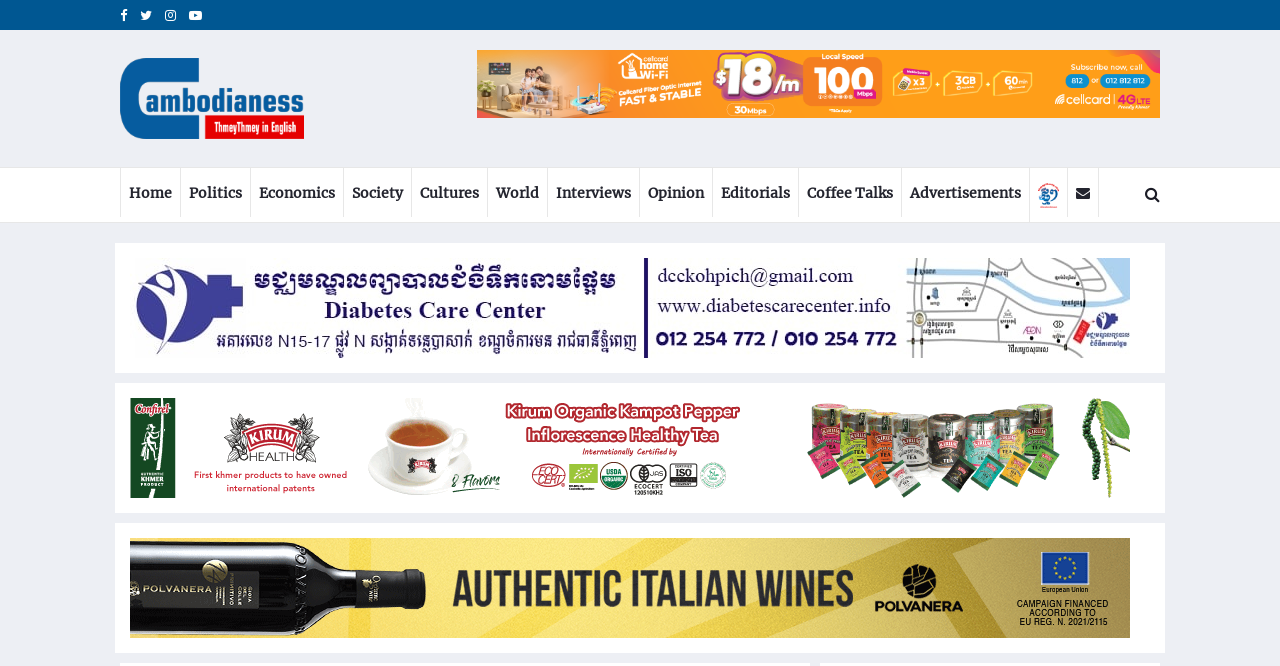How many main categories are listed on the top navigation bar?
Provide a thorough and detailed answer to the question.

I counted the number of link elements with text content in the top navigation bar, starting from 'Home' to 'Advertisements', and found 12 main categories.